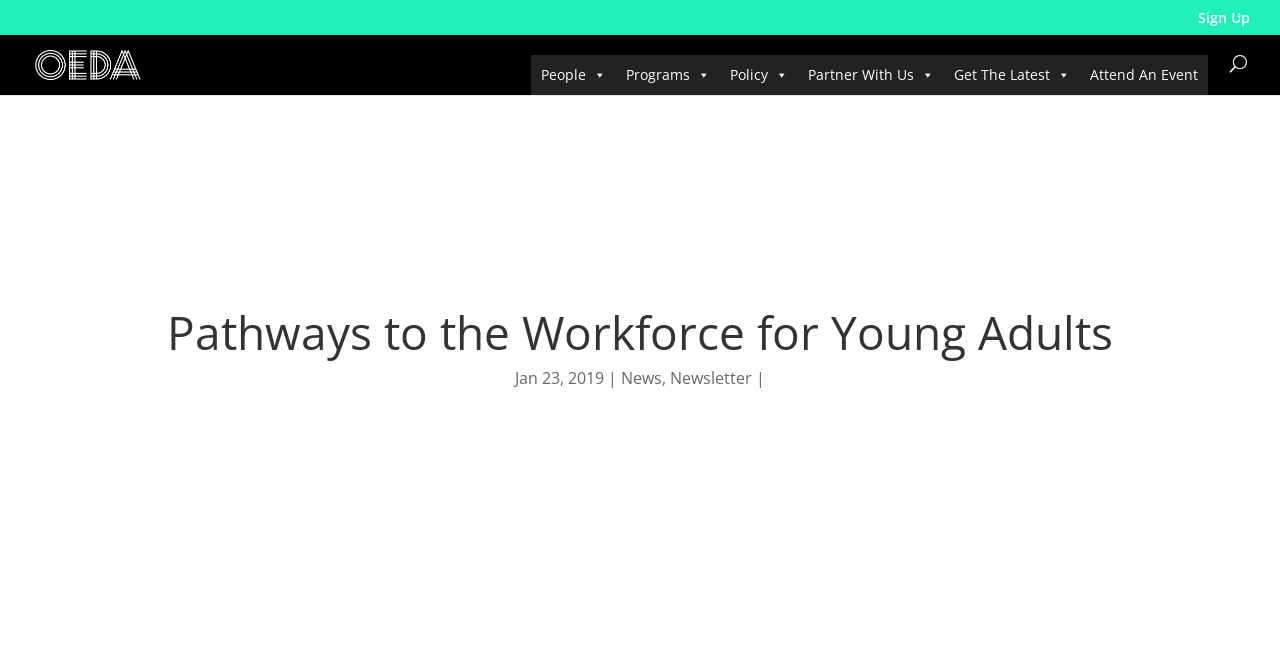Find the bounding box coordinates of the element you need to click on to perform this action: 'Sign up'. The coordinates should be represented by four float values between 0 and 1, in the format [left, top, right, bottom].

[0.936, 0.016, 0.977, 0.052]